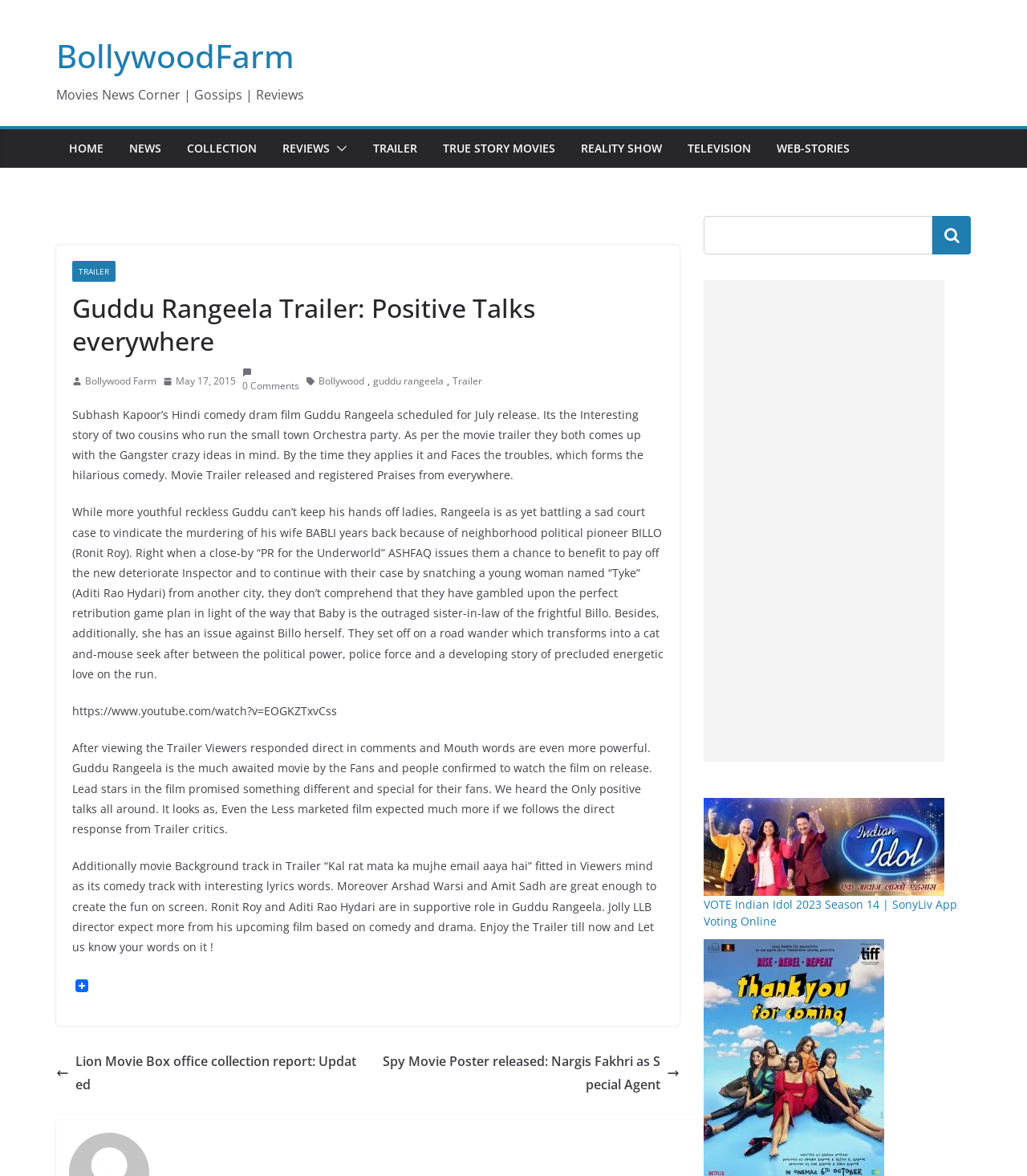Could you find the bounding box coordinates of the clickable area to complete this instruction: "Click on the HOME link"?

[0.067, 0.117, 0.101, 0.136]